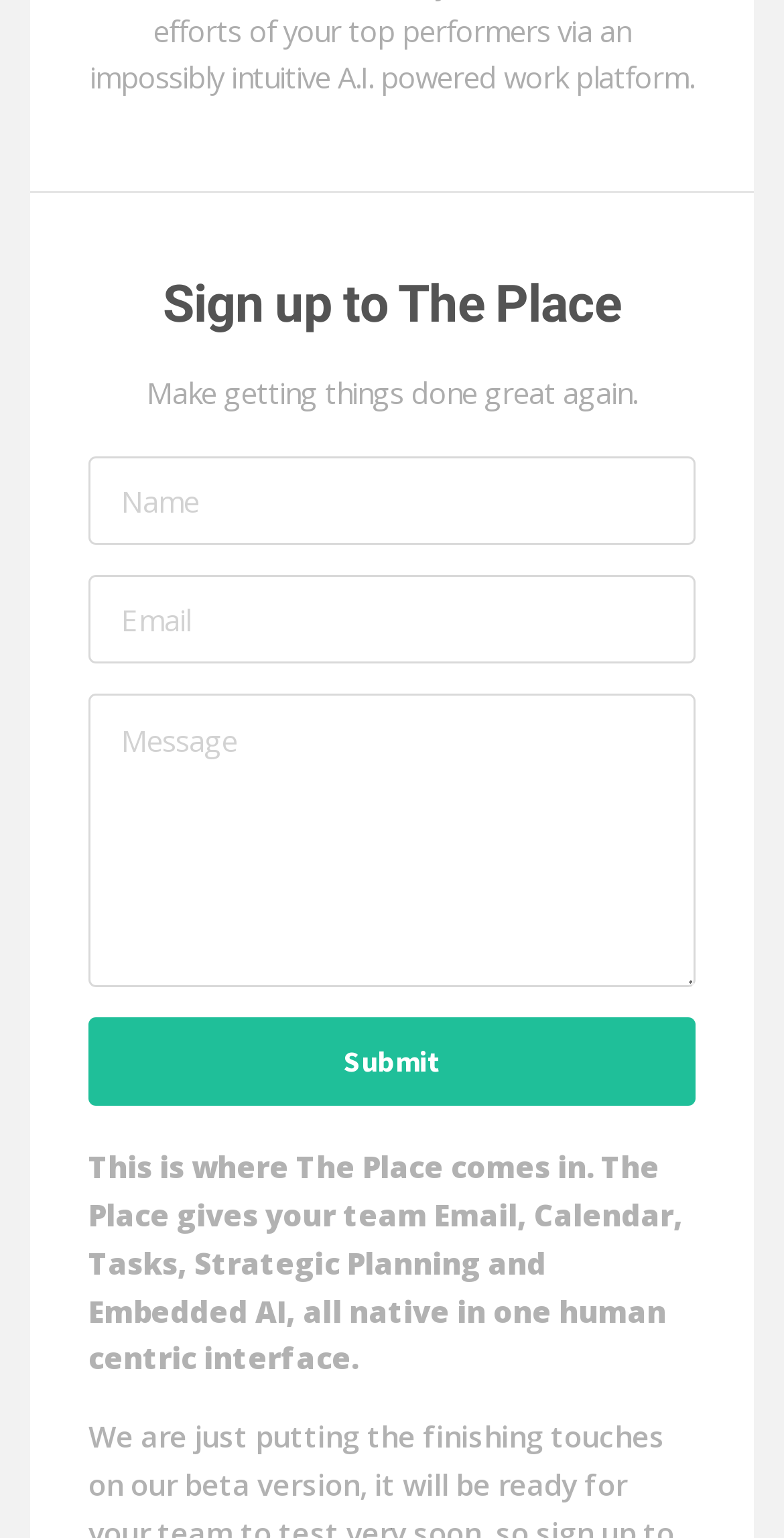Identify the bounding box for the UI element that is described as follows: "name="message" placeholder="Message"".

[0.113, 0.45, 0.887, 0.642]